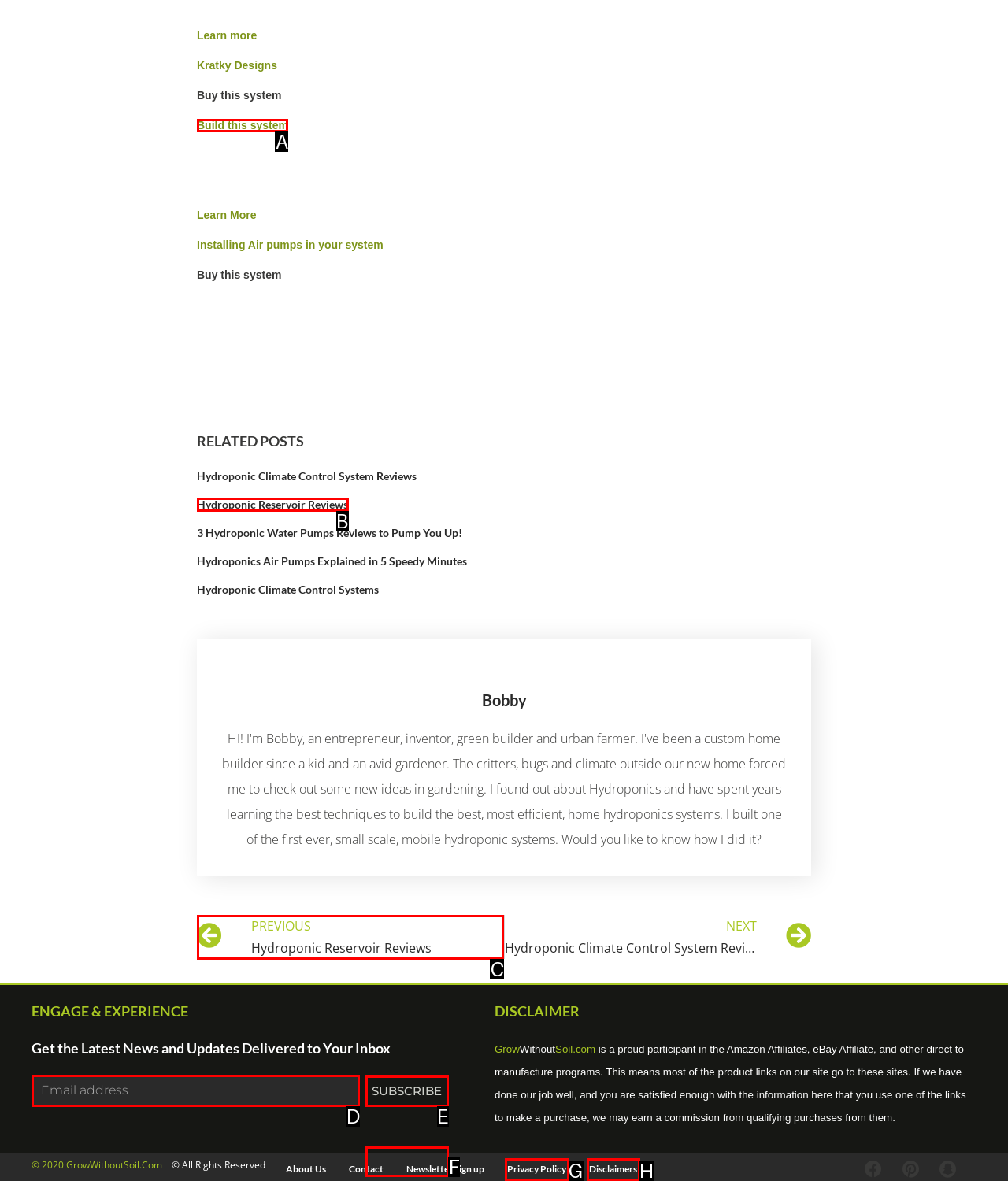For the instruction: Click on 'SUBSCRIBE', determine the appropriate UI element to click from the given options. Respond with the letter corresponding to the correct choice.

F